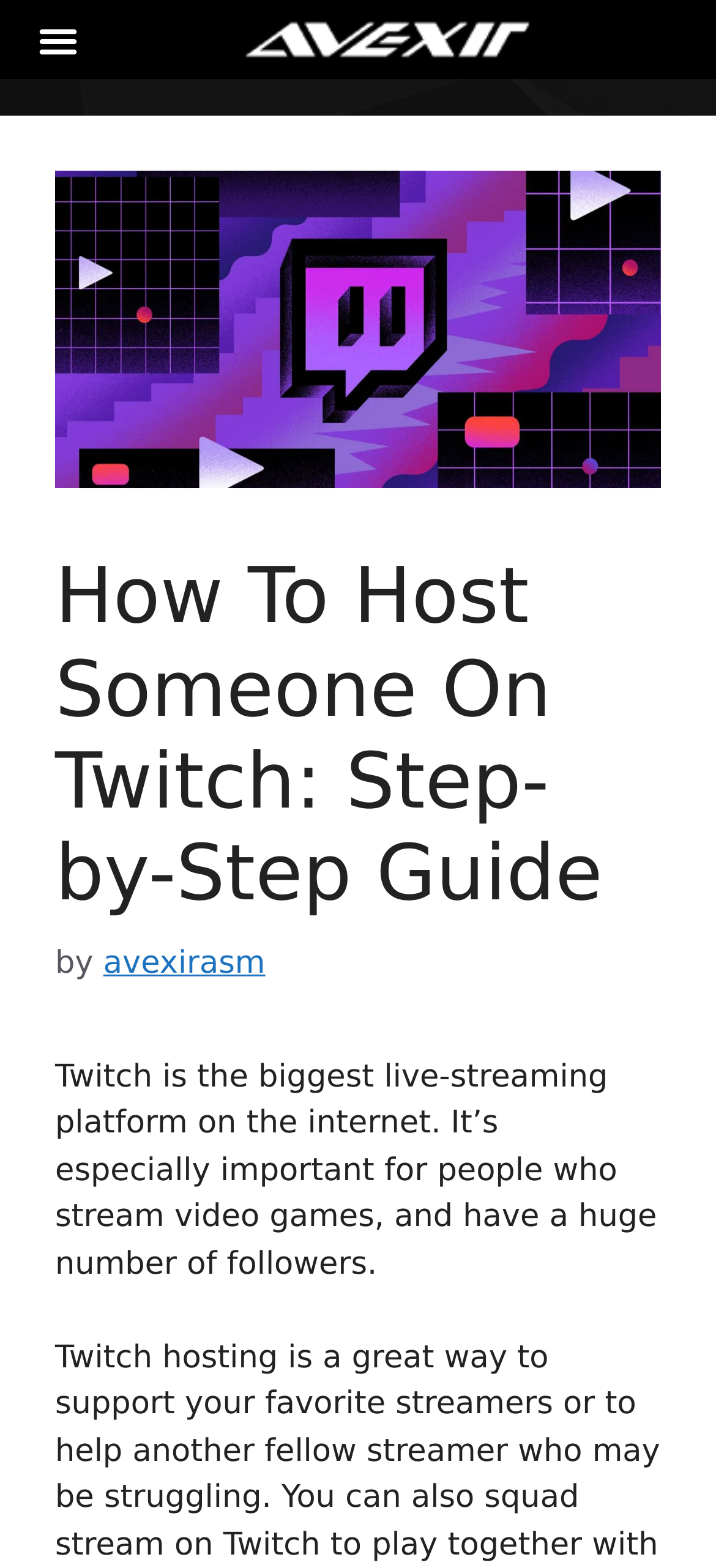Create an elaborate caption that covers all aspects of the webpage.

The webpage is about hosting someone on Twitch, a live-streaming platform. At the top-left corner, there is a button labeled "Menu Toggle" that is not expanded. To the right of the button, there is a link with no text. 

Below the top section, there is a large image that spans most of the width of the page, with a heading "How To Host Someone On Twitch: Step-by-Step Guide" positioned on top of it. The heading is followed by the text "by" and a link to "avexirasm". 

Underneath the image, there is a block of text that describes Twitch as the biggest live-streaming platform, especially important for video game streamers with a large following.